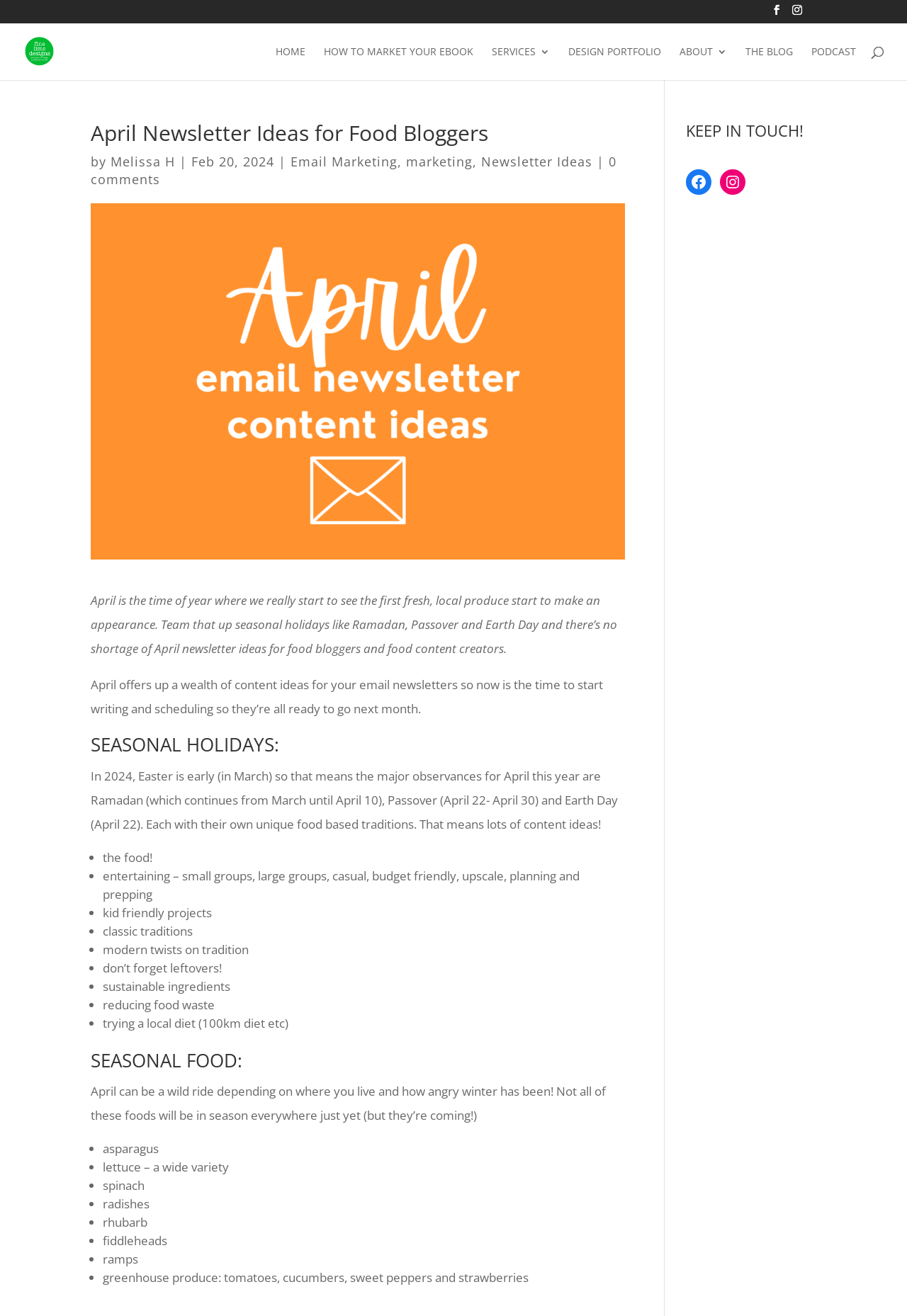Determine the bounding box coordinates in the format (top-left x, top-left y, bottom-right x, bottom-right y). Ensure all values are floating point numbers between 0 and 1. Identify the bounding box of the UI element described by: alt="Fine Lime Designs"

[0.027, 0.032, 0.06, 0.044]